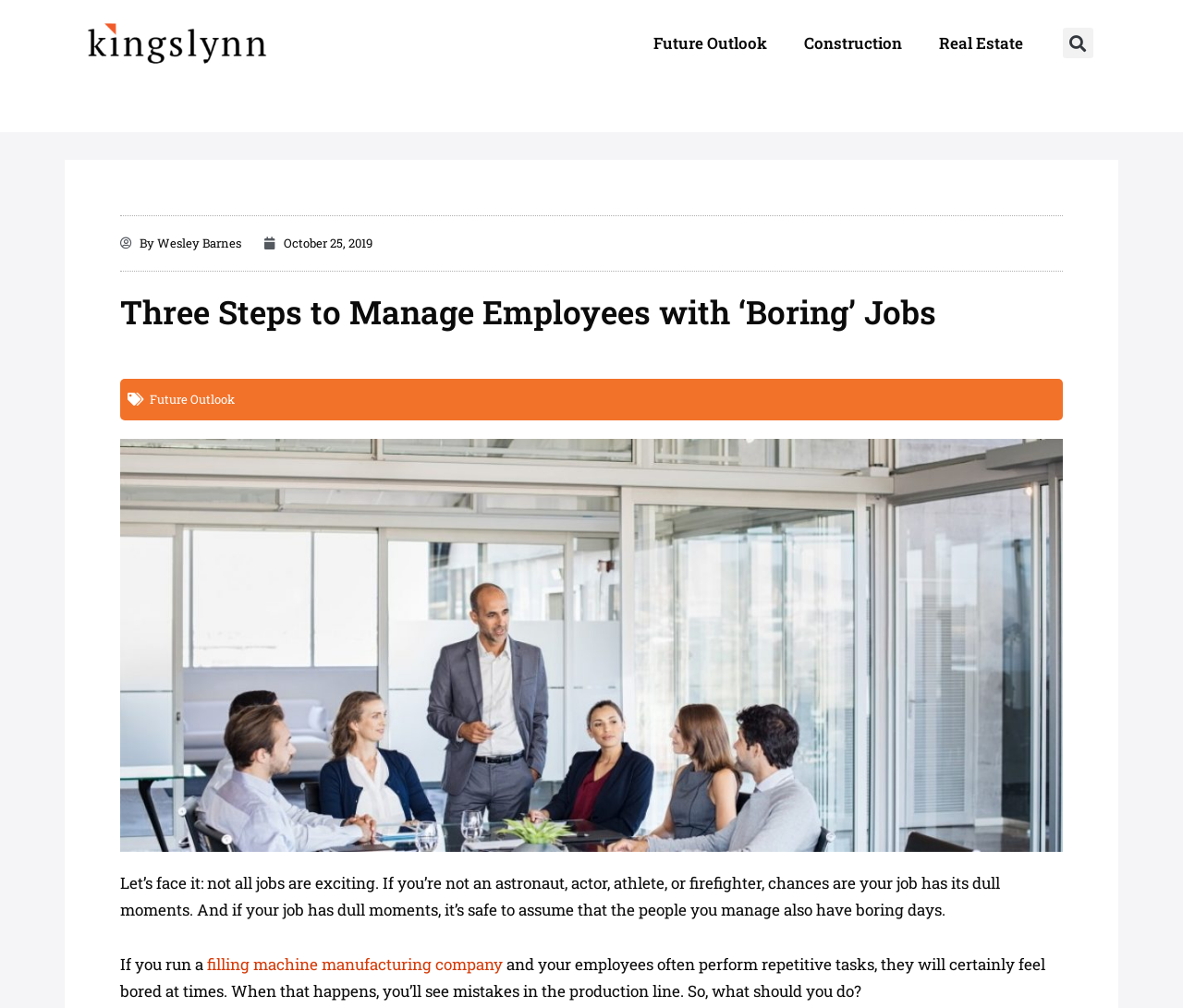What is the text of the webpage's headline?

Three Steps to Manage Employees with ‘Boring’ Jobs